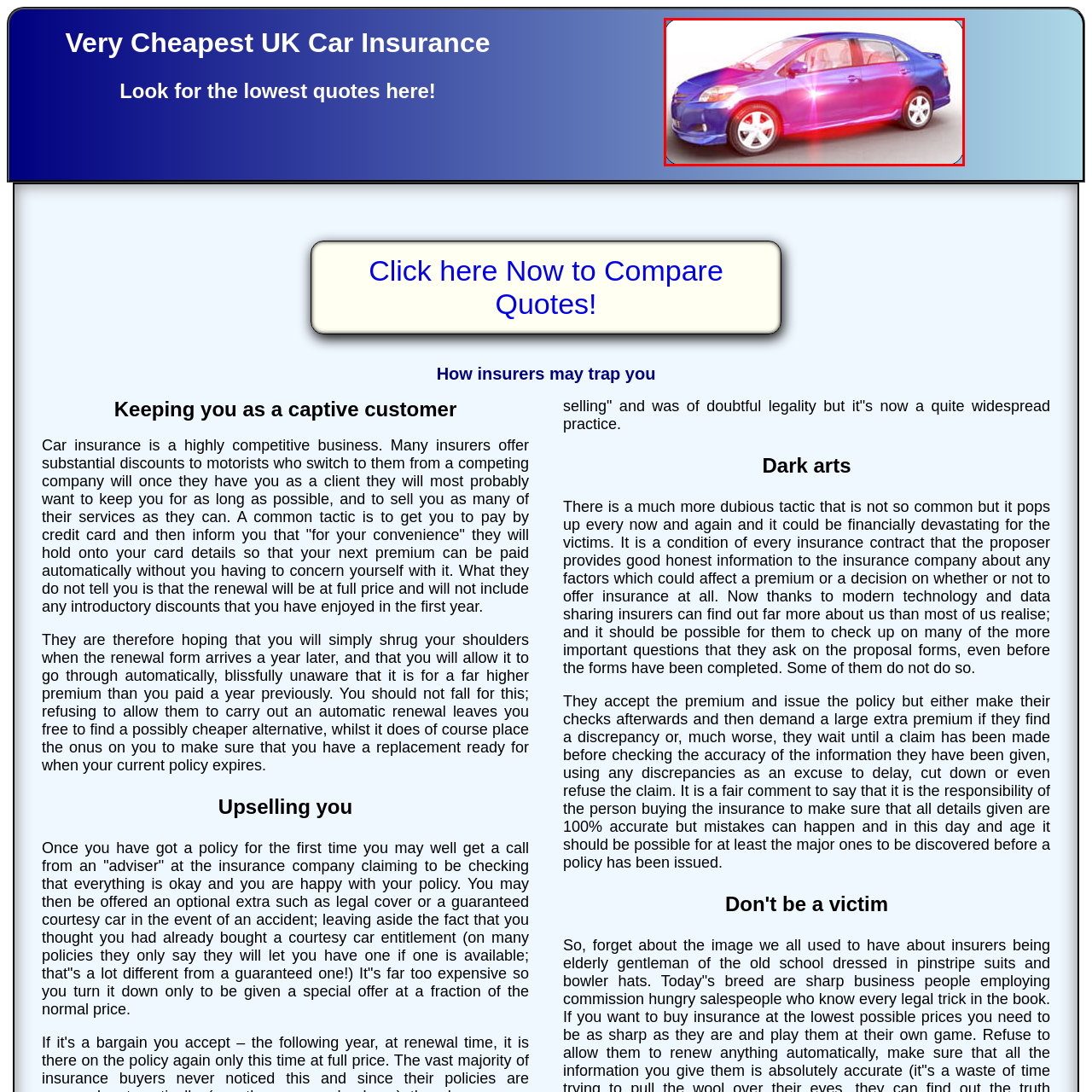Provide a thorough description of the image enclosed within the red border.

The image features a blue sedan, prominently displayed with a sleek design and shiny exterior. The vehicle is positioned at an angle that highlights its contours, including smooth lines and stylish alloy wheels. The car appears to have a glossy finish, reflecting light with a subtle sparkle, suggesting a polished look. This image is likely associated with discussions about car insurance, particularly emphasizing the importance of understanding various policies and avoiding pitfalls when selecting an insurer. As represented by the heading "Very Cheapest UK Car Insurance," it underscores the notion of finding affordable car insurance options while being wary of potential traps laid by insurance companies to retain clients at higher premium rates.